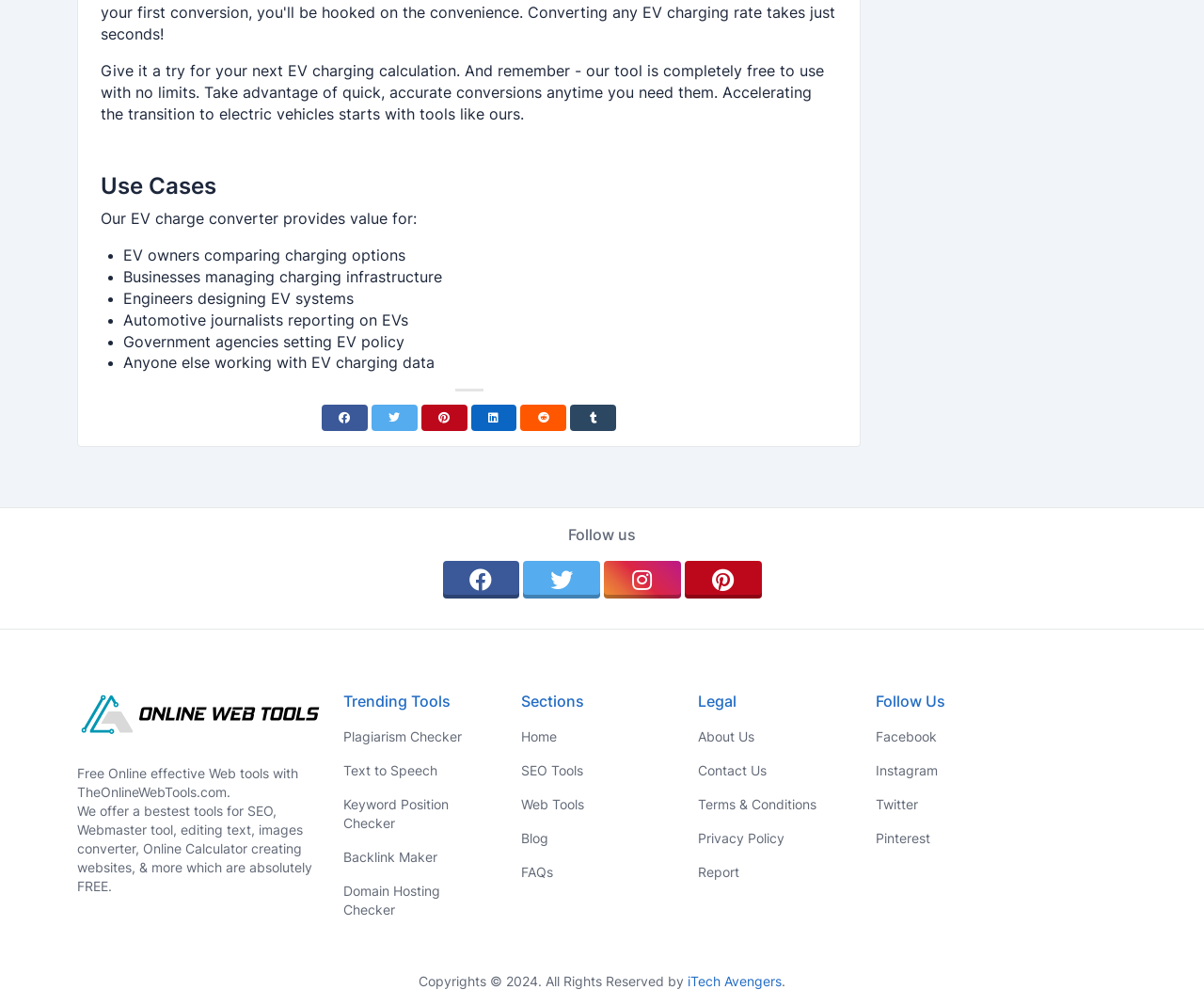Determine the bounding box coordinates for the clickable element required to fulfill the instruction: "Check out the Plagiarism Checker tool". Provide the coordinates as four float numbers between 0 and 1, i.e., [left, top, right, bottom].

[0.285, 0.716, 0.42, 0.75]